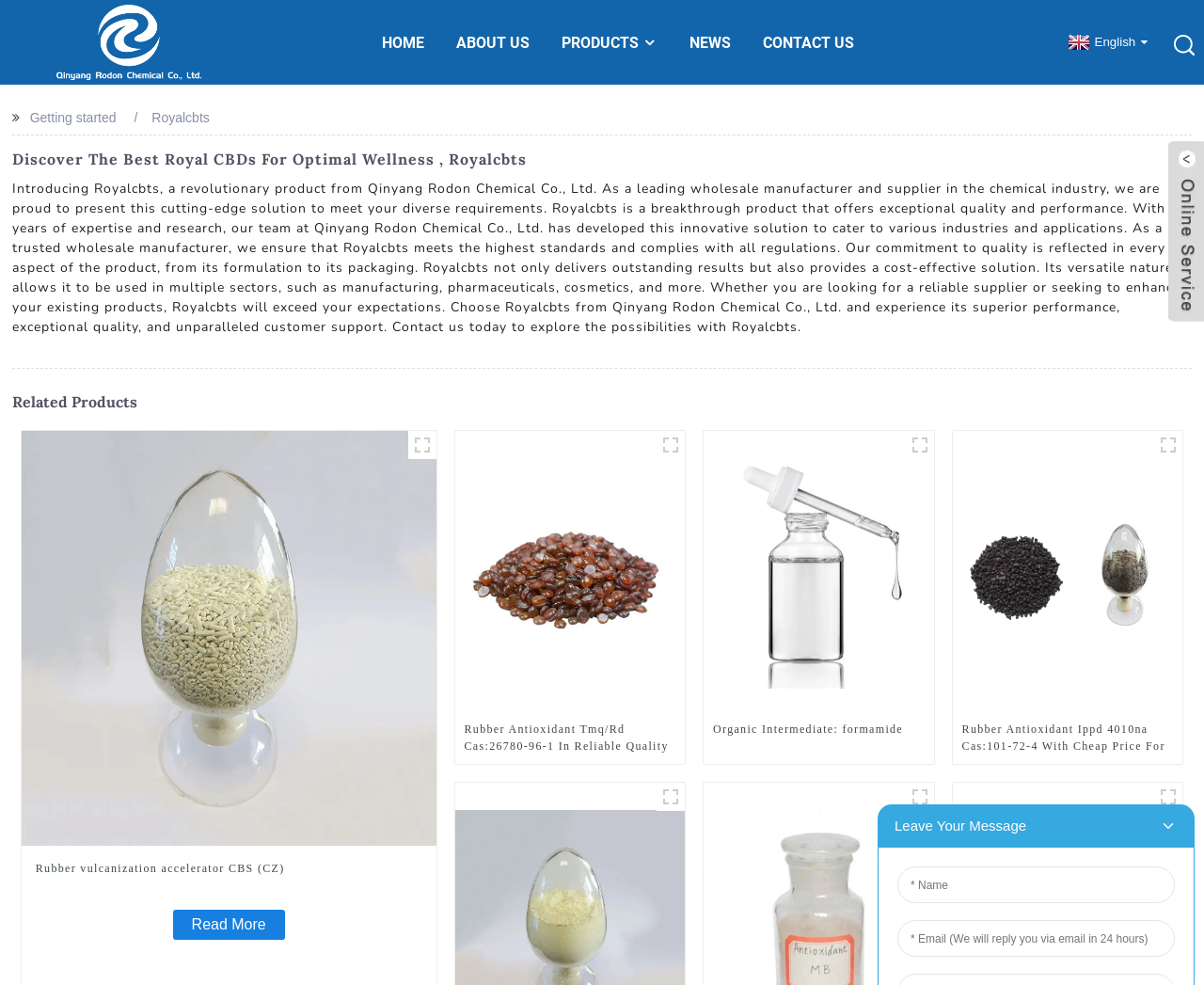Highlight the bounding box coordinates of the region I should click on to meet the following instruction: "Learn more about Rubber Vulcanization Accelerator CBS (CZ)".

[0.018, 0.639, 0.362, 0.654]